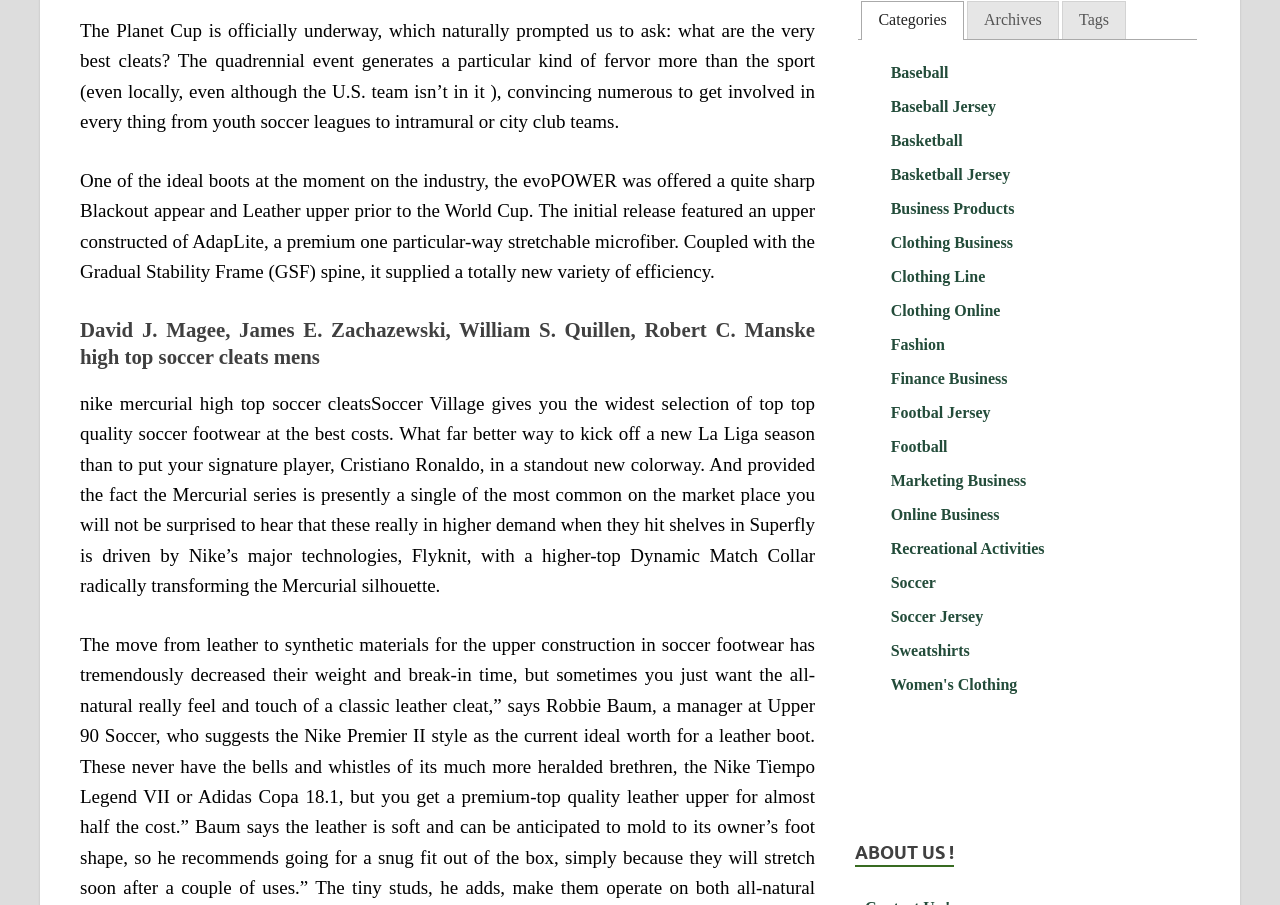Refer to the image and provide an in-depth answer to the question: 
What is the theme of the webpage?

The webpage has content related to soccer, including cleats and soccer players, and also has categories related to clothing and fashion, which suggests that the theme of the webpage is a combination of sports and fashion.